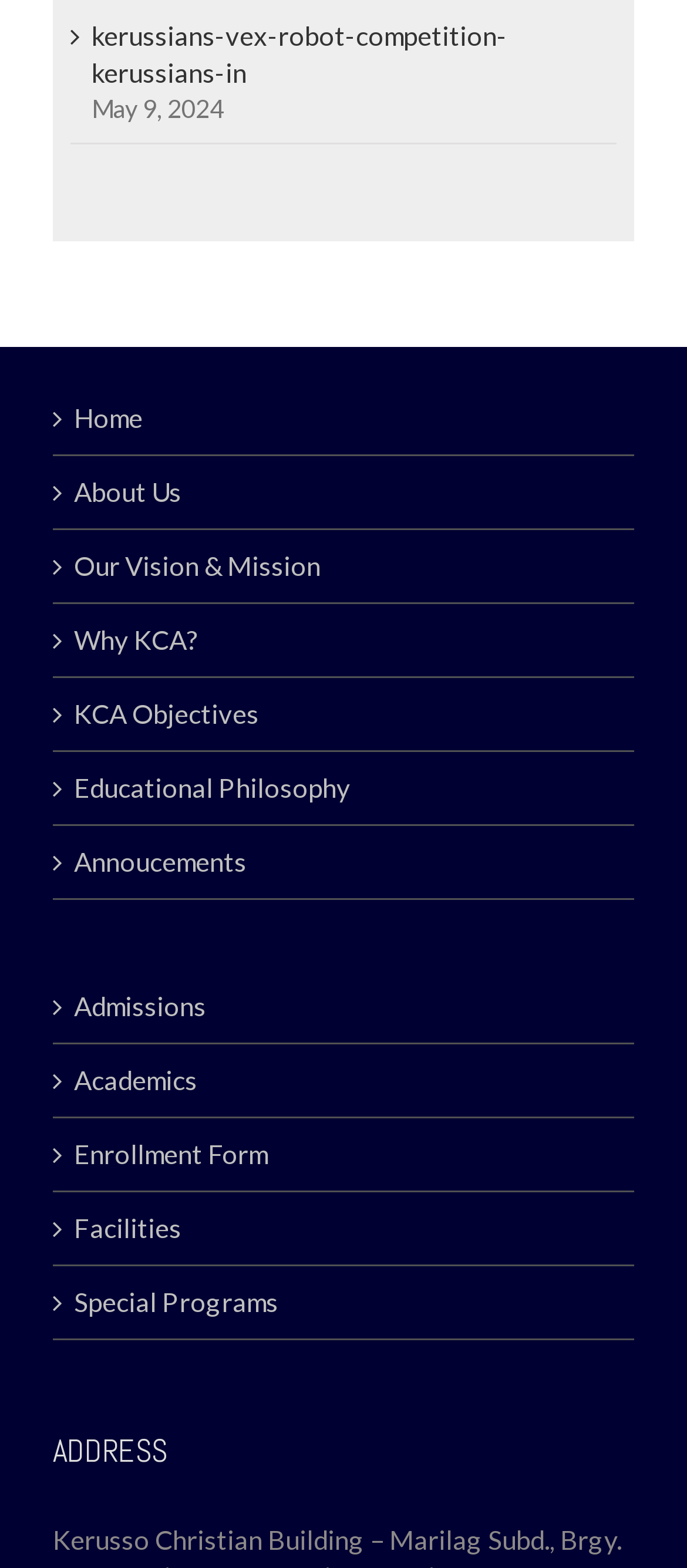Please locate the bounding box coordinates of the element that needs to be clicked to achieve the following instruction: "go to home page". The coordinates should be four float numbers between 0 and 1, i.e., [left, top, right, bottom].

[0.108, 0.255, 0.897, 0.279]